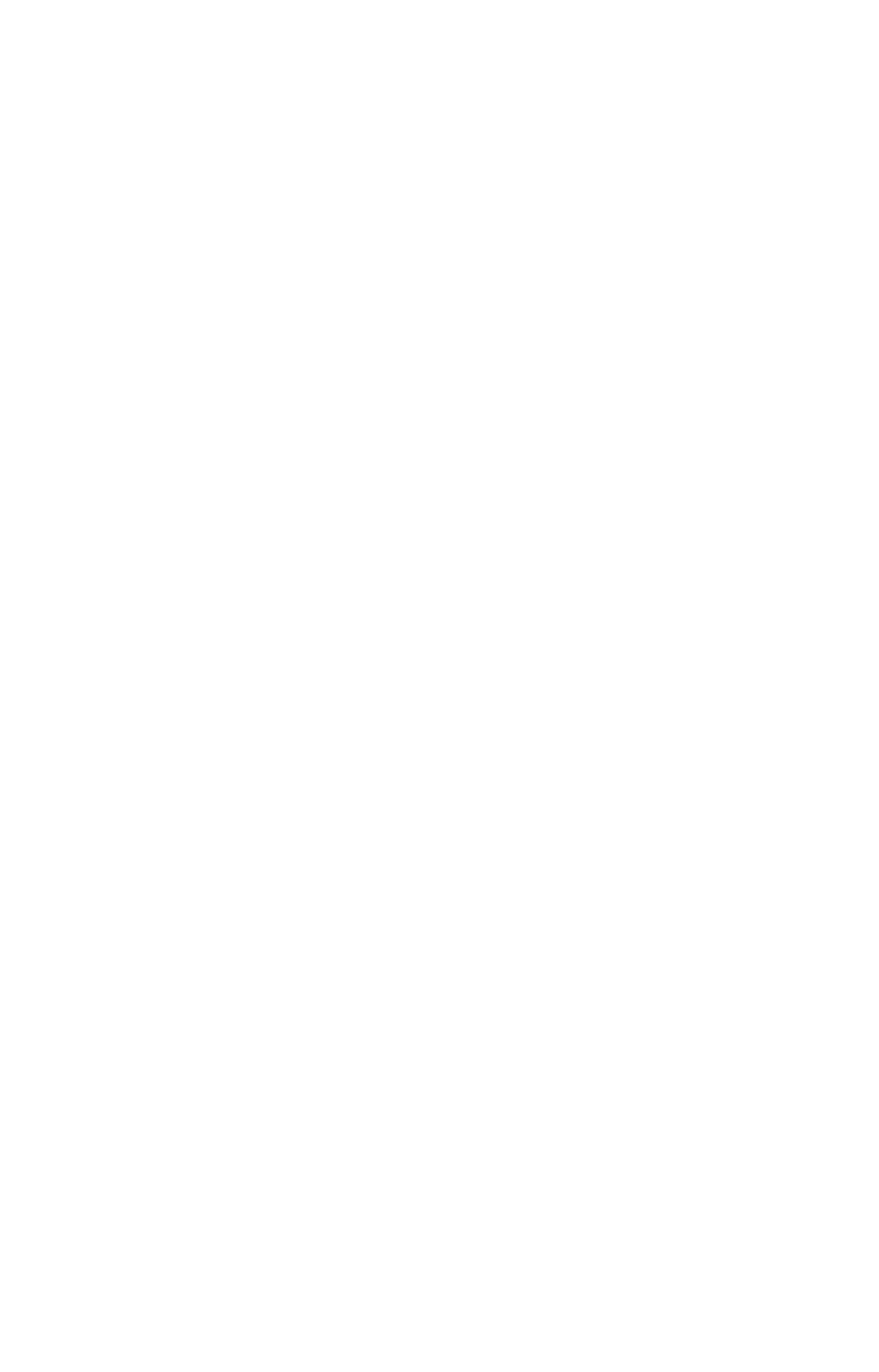Given the element description alt="Open Access Pub", identify the bounding box coordinates for the UI element on the webpage screenshot. The format should be (top-left x, top-left y, bottom-right x, bottom-right y), with values between 0 and 1.

[0.15, 0.137, 0.832, 0.26]